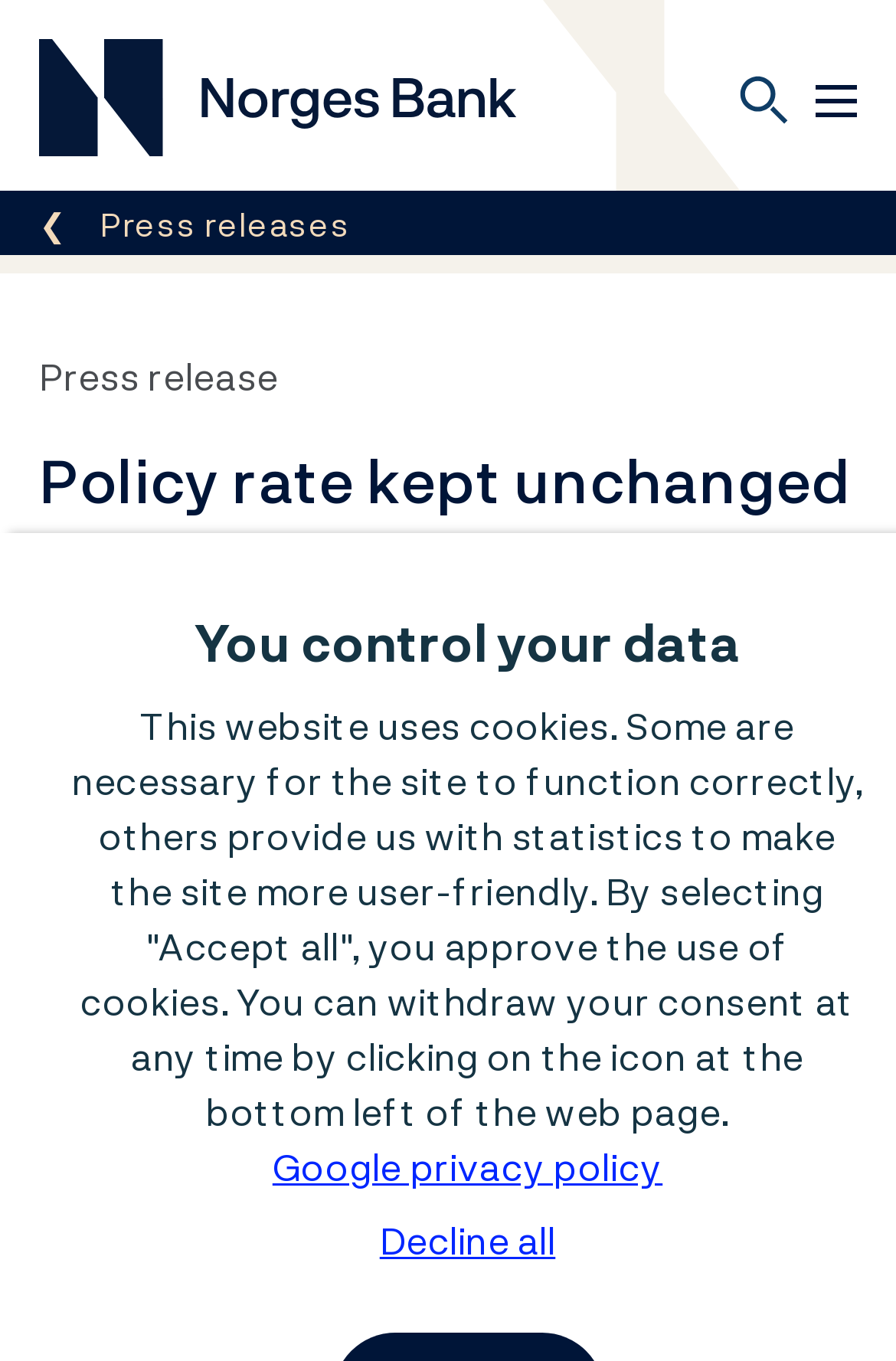Respond with a single word or phrase to the following question: What is the inflation target?

2 percent